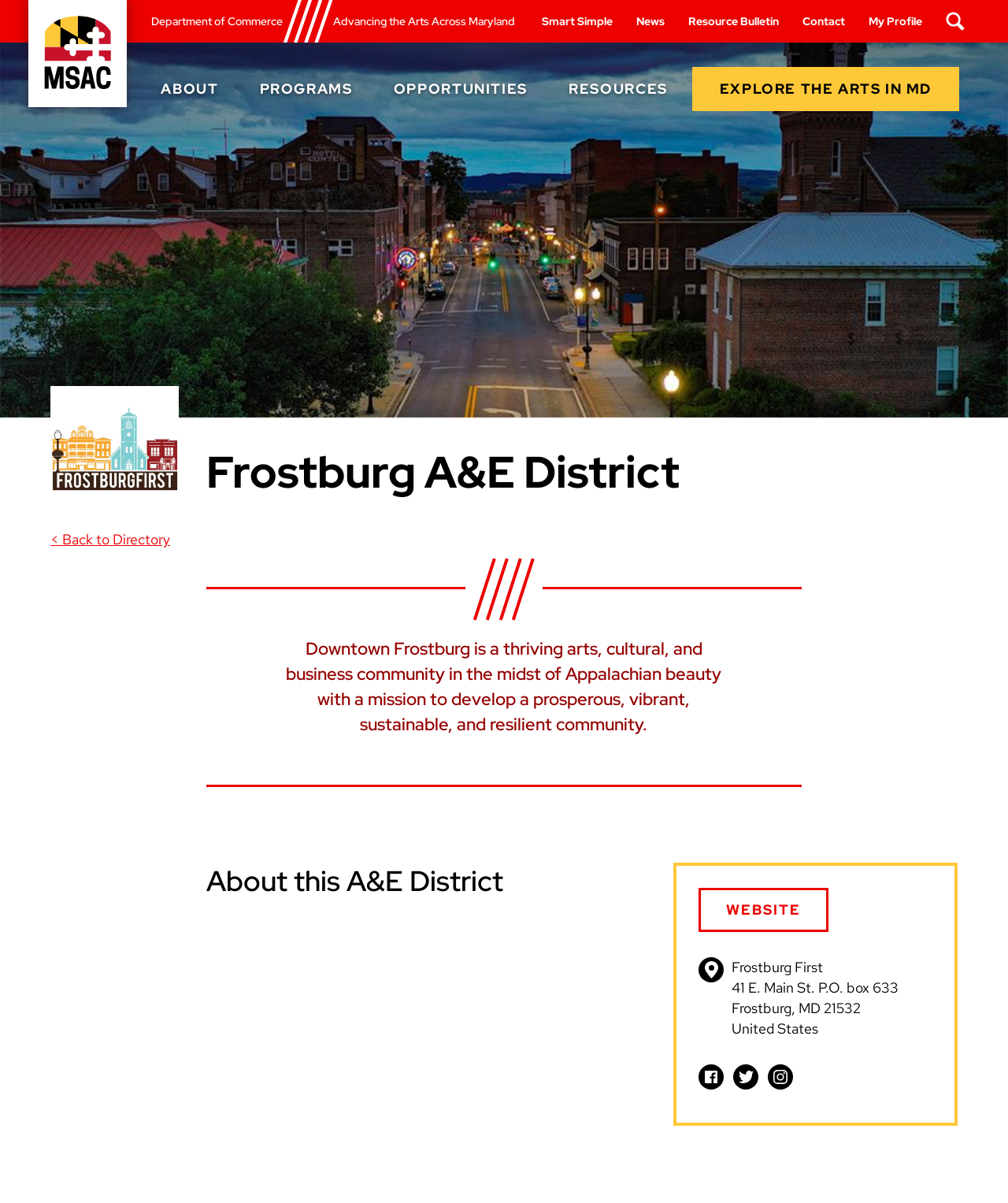What is the name of the A&E District?
Look at the image and answer the question with a single word or phrase.

Frostburg A&E District